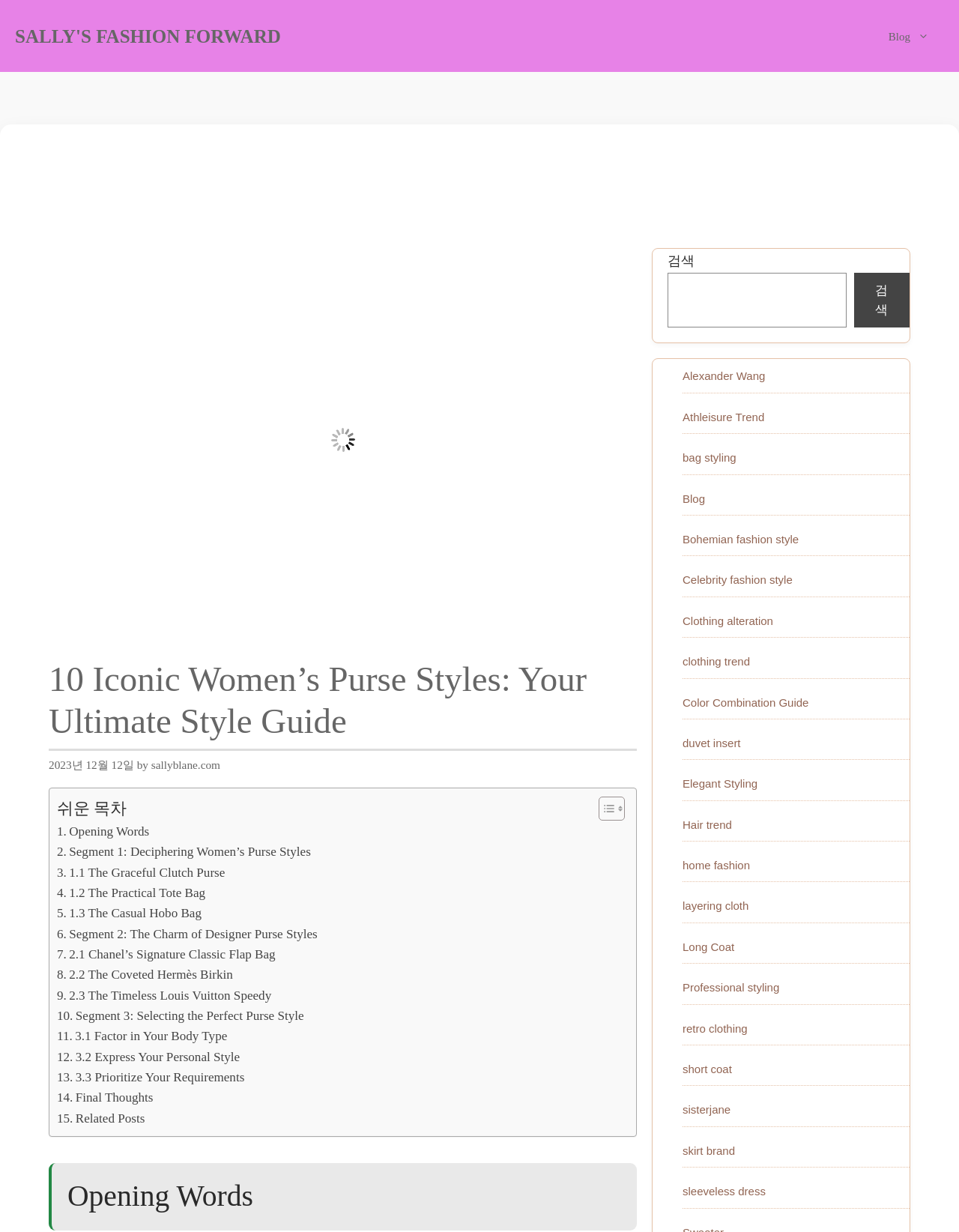Predict the bounding box coordinates of the area that should be clicked to accomplish the following instruction: "Explore the 'Alexander Wang' link". The bounding box coordinates should consist of four float numbers between 0 and 1, i.e., [left, top, right, bottom].

[0.712, 0.3, 0.798, 0.31]